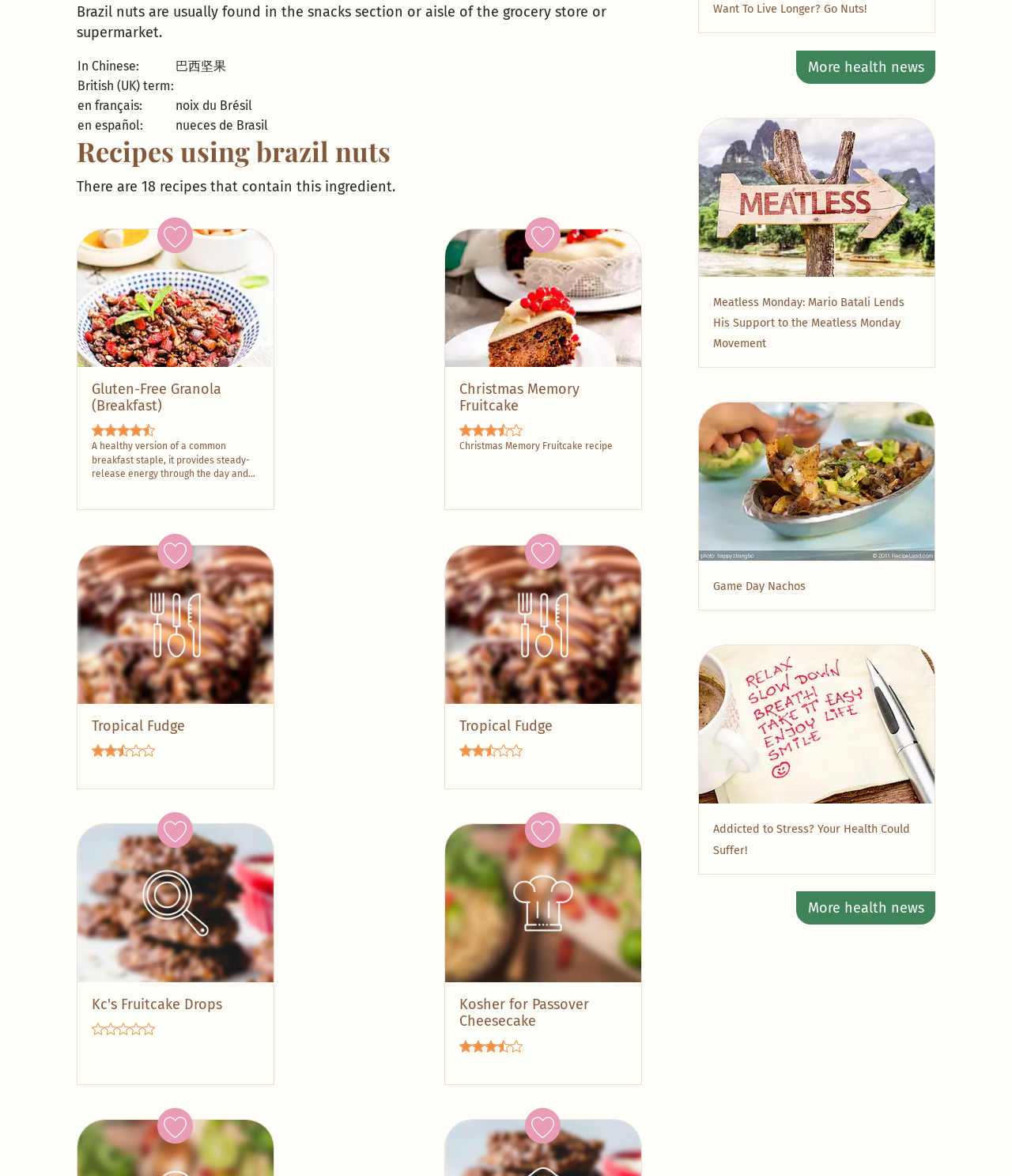Please give the bounding box coordinates of the area that should be clicked to fulfill the following instruction: "View Kosher for Passover Cheesecake recipe". The coordinates should be in the format of four float numbers from 0 to 1, i.e., [left, top, right, bottom].

[0.454, 0.847, 0.582, 0.876]